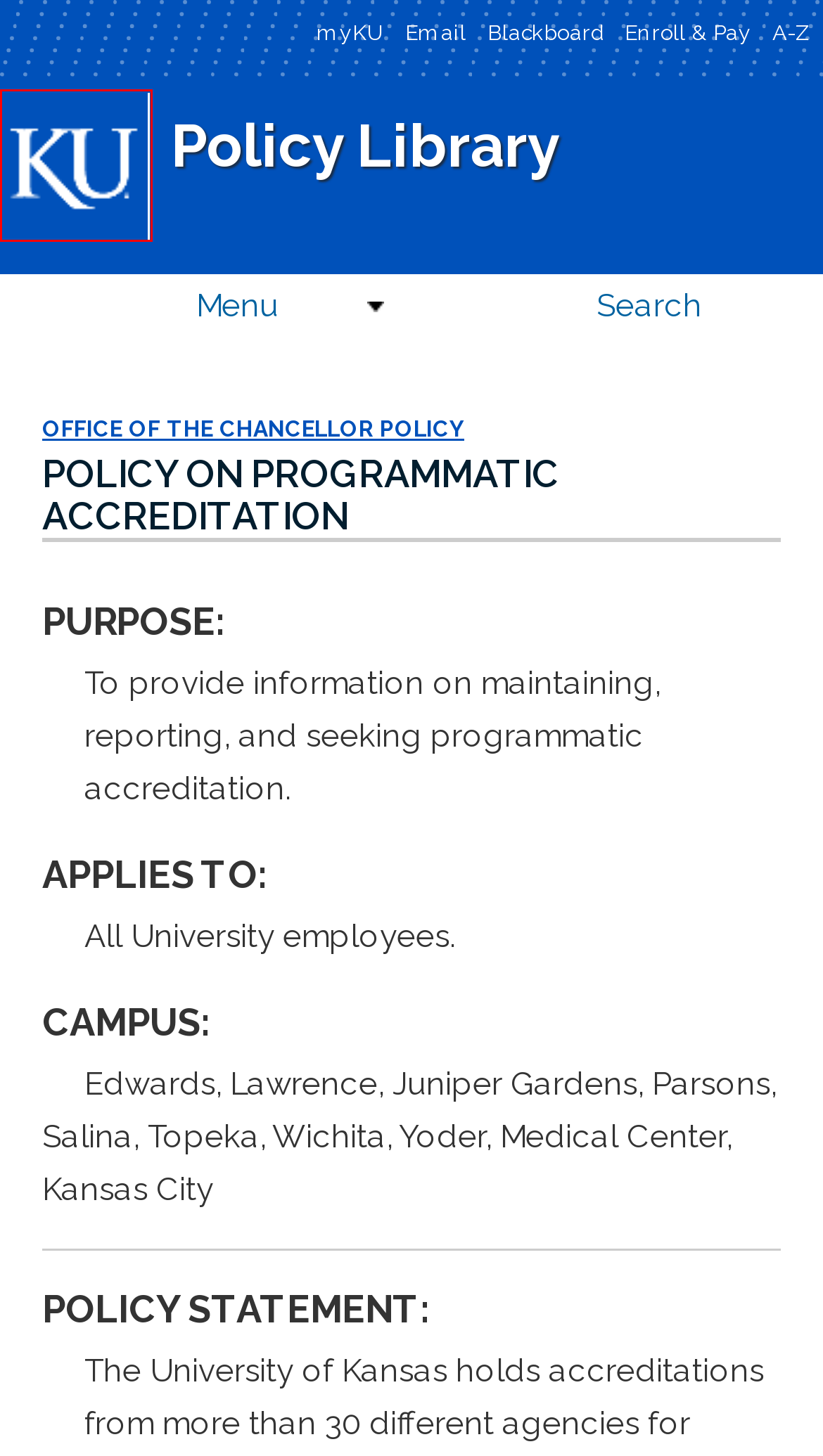Observe the webpage screenshot and focus on the red bounding box surrounding a UI element. Choose the most appropriate webpage description that corresponds to the new webpage after clicking the element in the bounding box. Here are the candidates:
A. myKU Welcome | myKU Portal
B. Outlook
C. Home | Undergraduate Admissions | The University of Kansas
D. Homepage | Work at KU
E. Search | The University of Kansas
F. Explore the home of the Jayhawks | The University of Kansas
G. Programmatic Accreditation | Accreditation
H. Home | Blackboard at KU

F